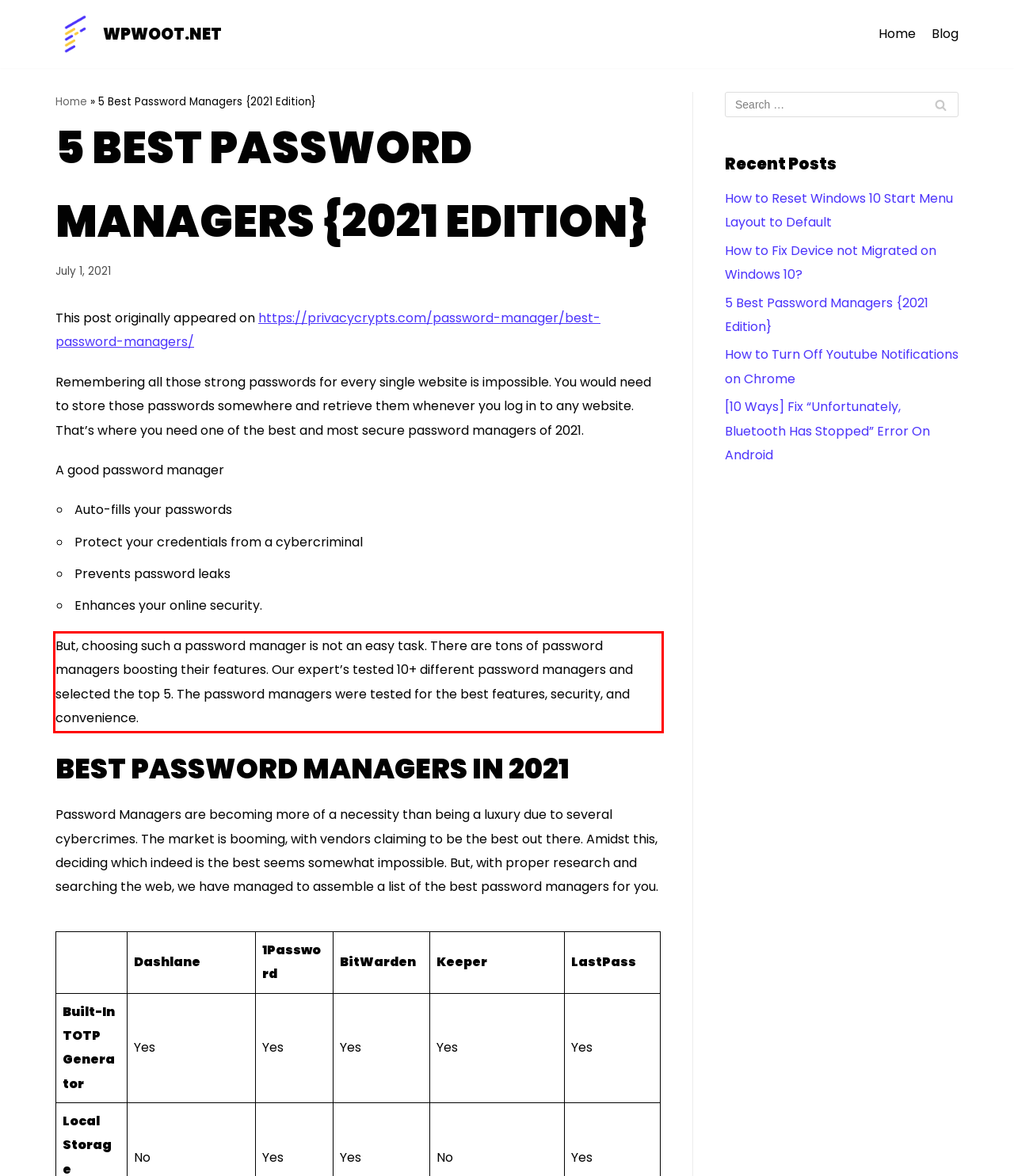Given a webpage screenshot, identify the text inside the red bounding box using OCR and extract it.

But, choosing such a password manager is not an easy task. There are tons of password managers boosting their features. Our expert’s tested 10+ different password managers and selected the top 5. The password managers were tested for the best features, security, and convenience.